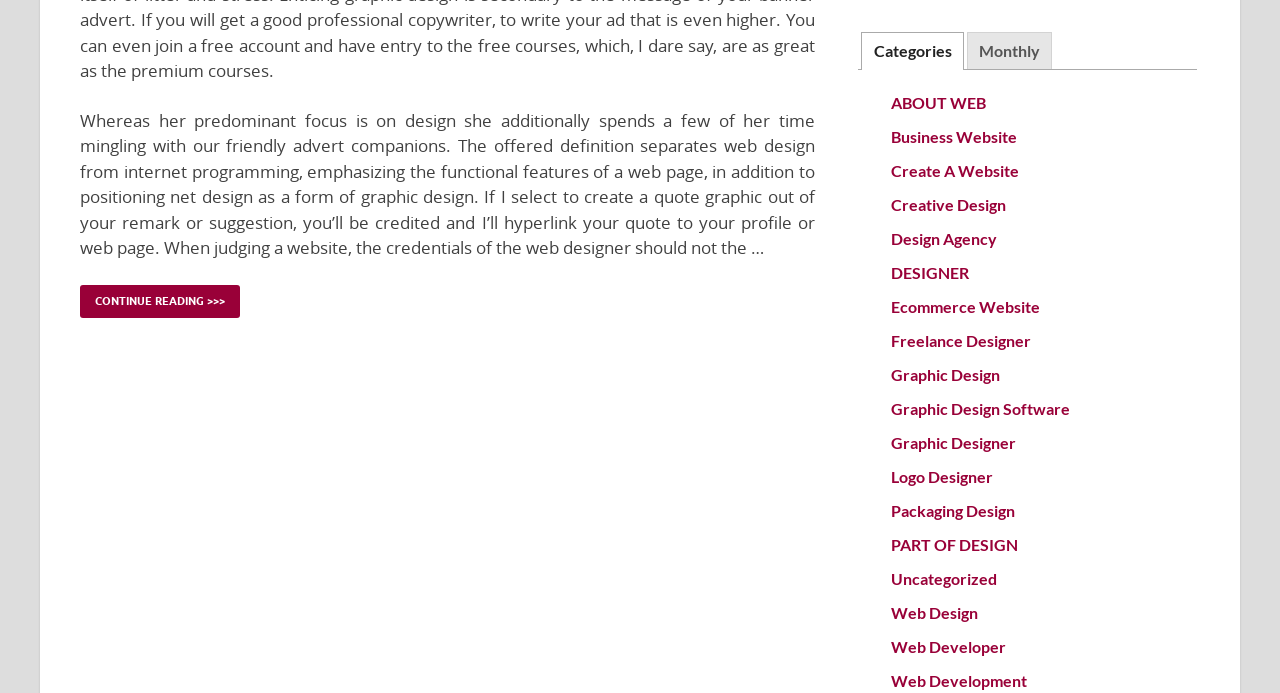What is the main topic of this webpage?
Could you answer the question with a detailed and thorough explanation?

Based on the content of the webpage, it appears to be discussing web design, as there are multiple links and tabs related to web design, such as 'Web Design', 'Create A Website', 'Graphic Design', and 'Web Development'.